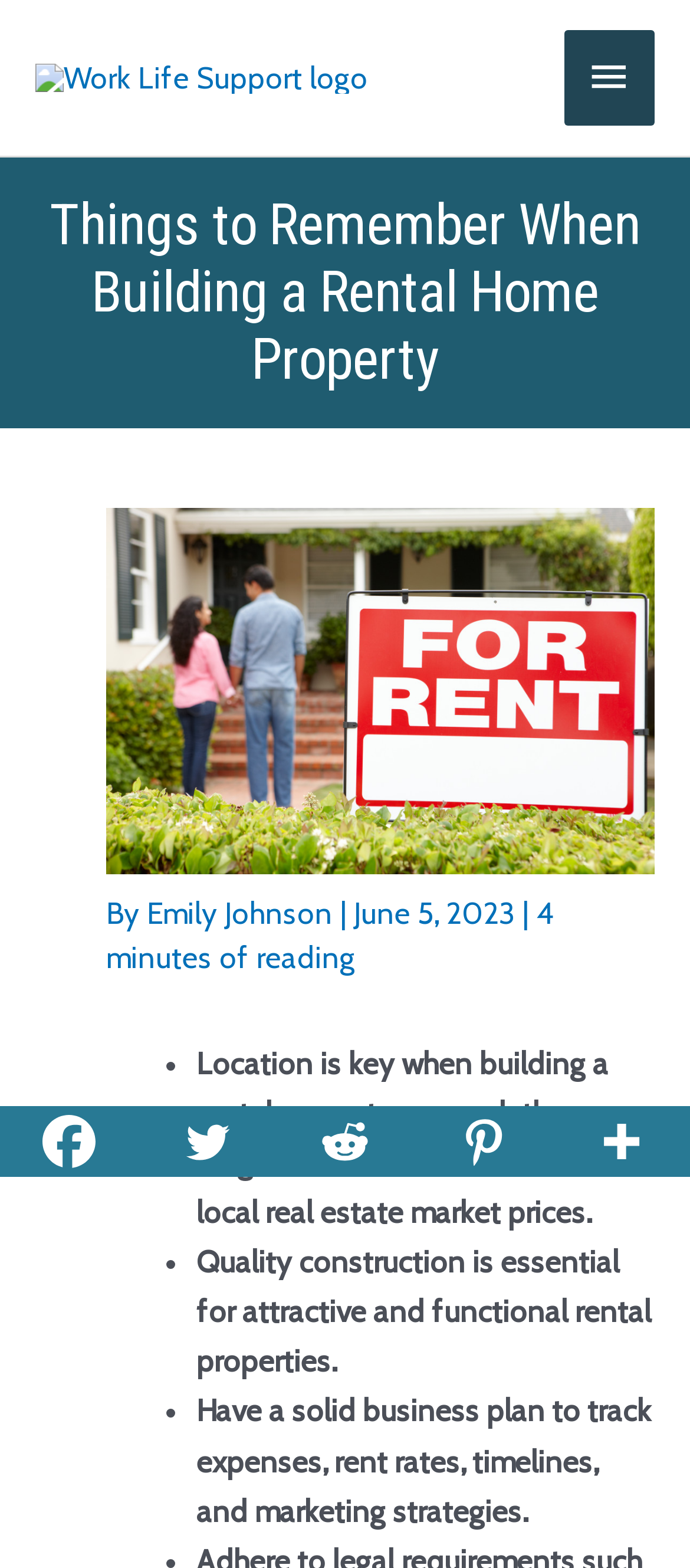What is the third tip for creating a rental home property?
Kindly give a detailed and elaborate answer to the question.

I found the third tip by looking at the list of tips below the heading, where the third item starts with 'Have a solid business plan'.